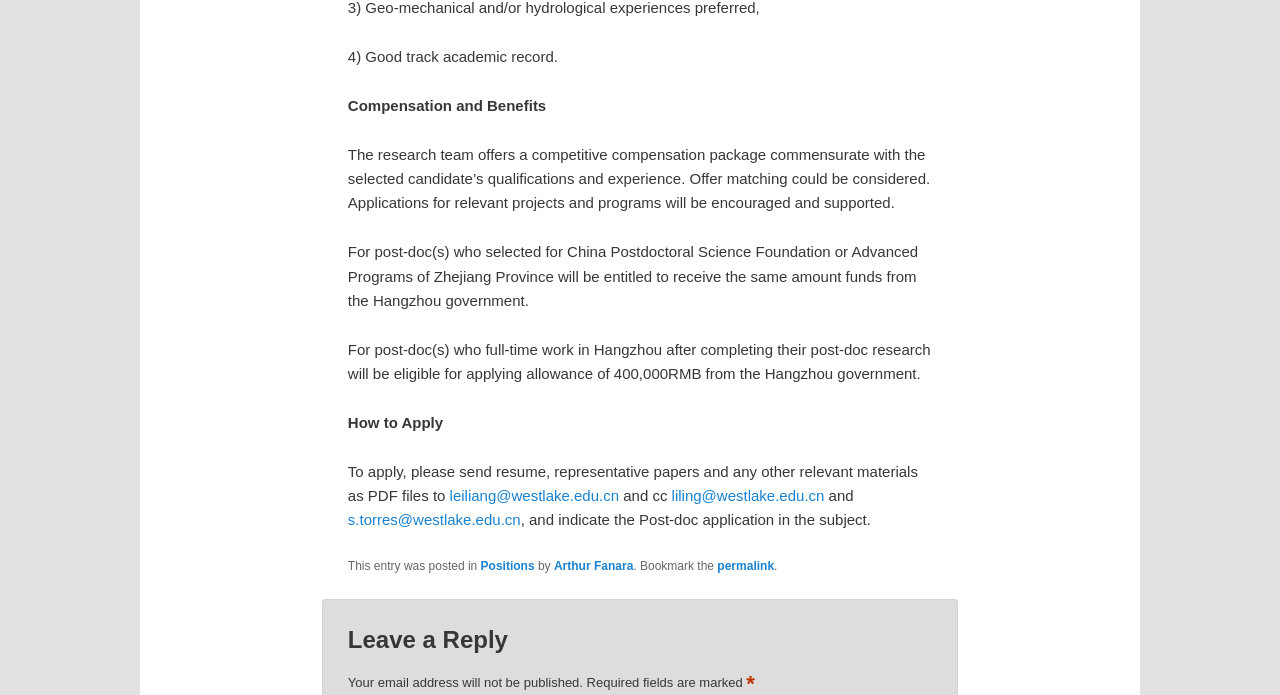Determine the bounding box coordinates of the UI element that matches the following description: "s.torres@westlake.edu.cn". The coordinates should be four float numbers between 0 and 1 in the format [left, top, right, bottom].

[0.272, 0.736, 0.407, 0.76]